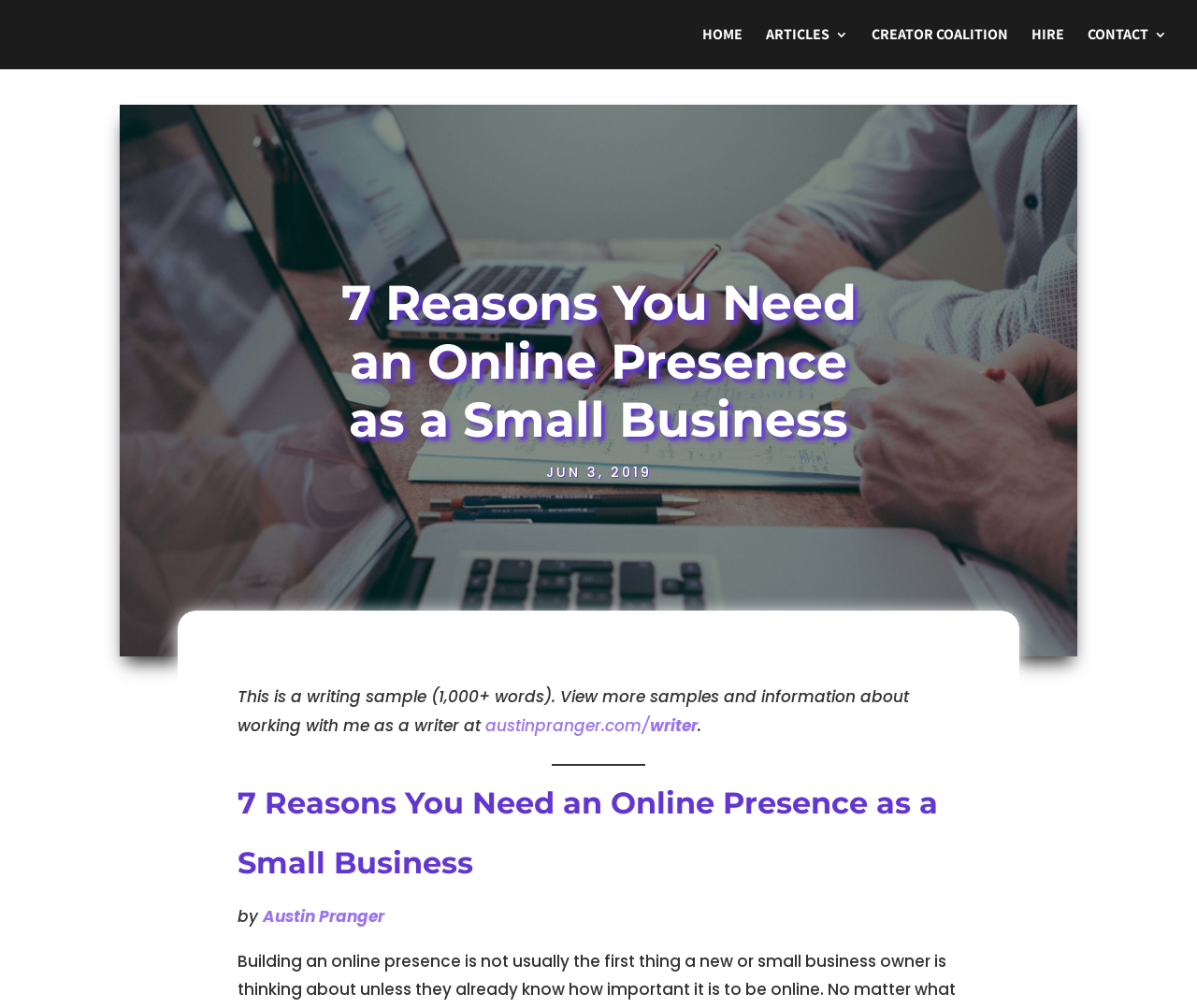Identify the bounding box coordinates necessary to click and complete the given instruction: "go to home page".

[0.587, 0.028, 0.62, 0.055]